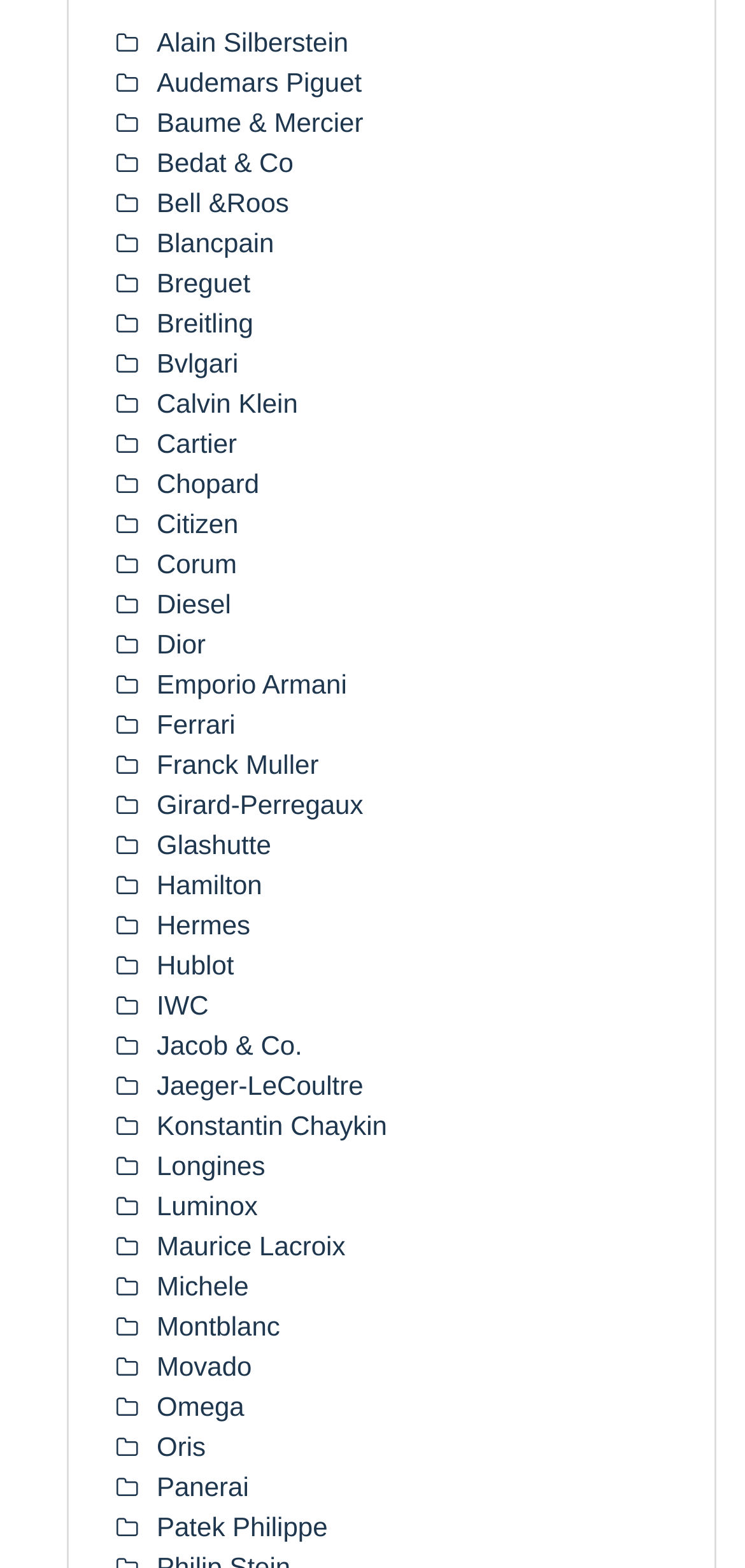What is the first brand listed?
Observe the image and answer the question with a one-word or short phrase response.

Alain Silberstein